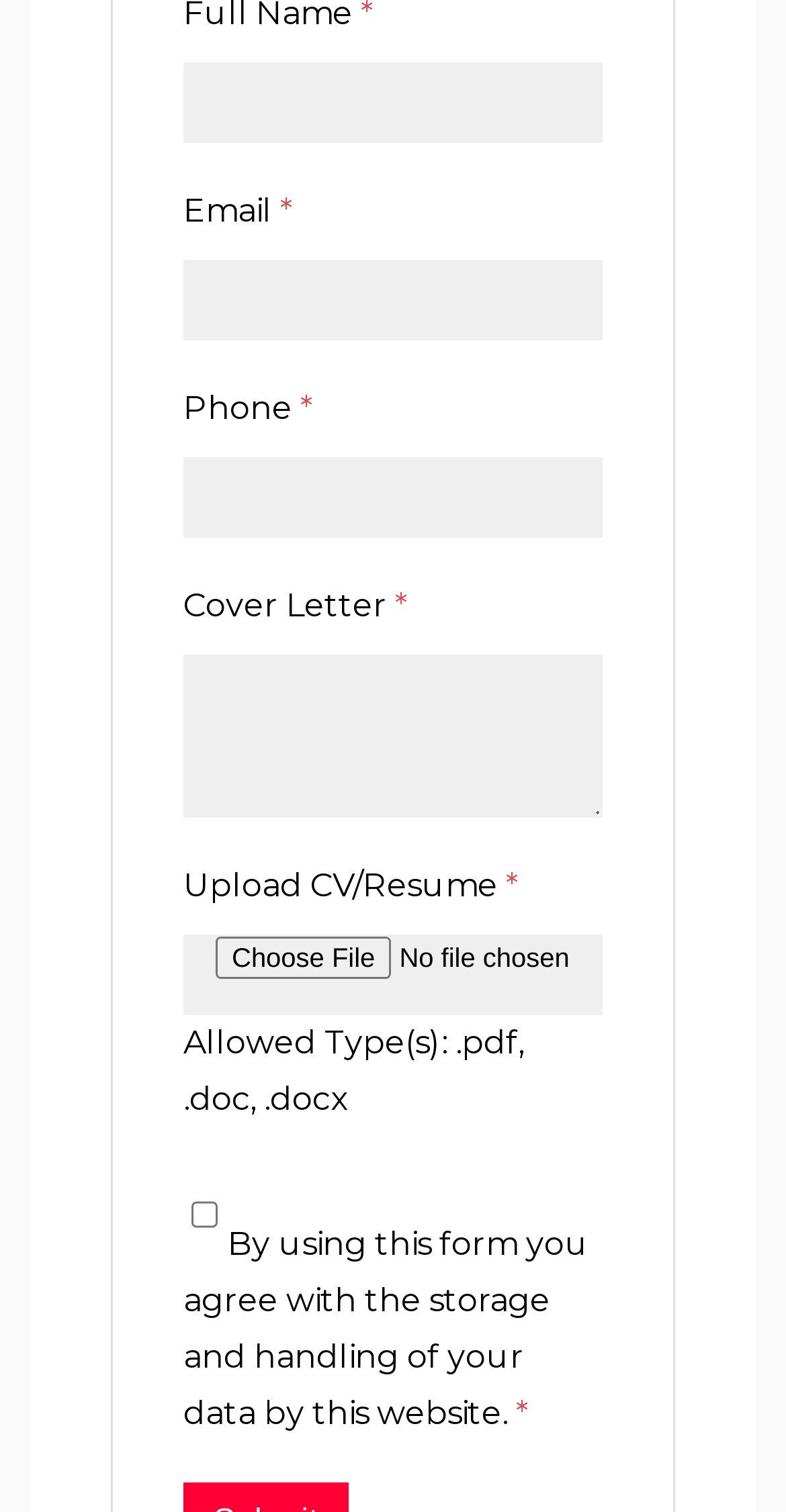Is the checkbox checked?
Refer to the screenshot and deliver a thorough answer to the question presented.

The checkbox is not checked because the 'checked' attribute of the checkbox element is 'false'.